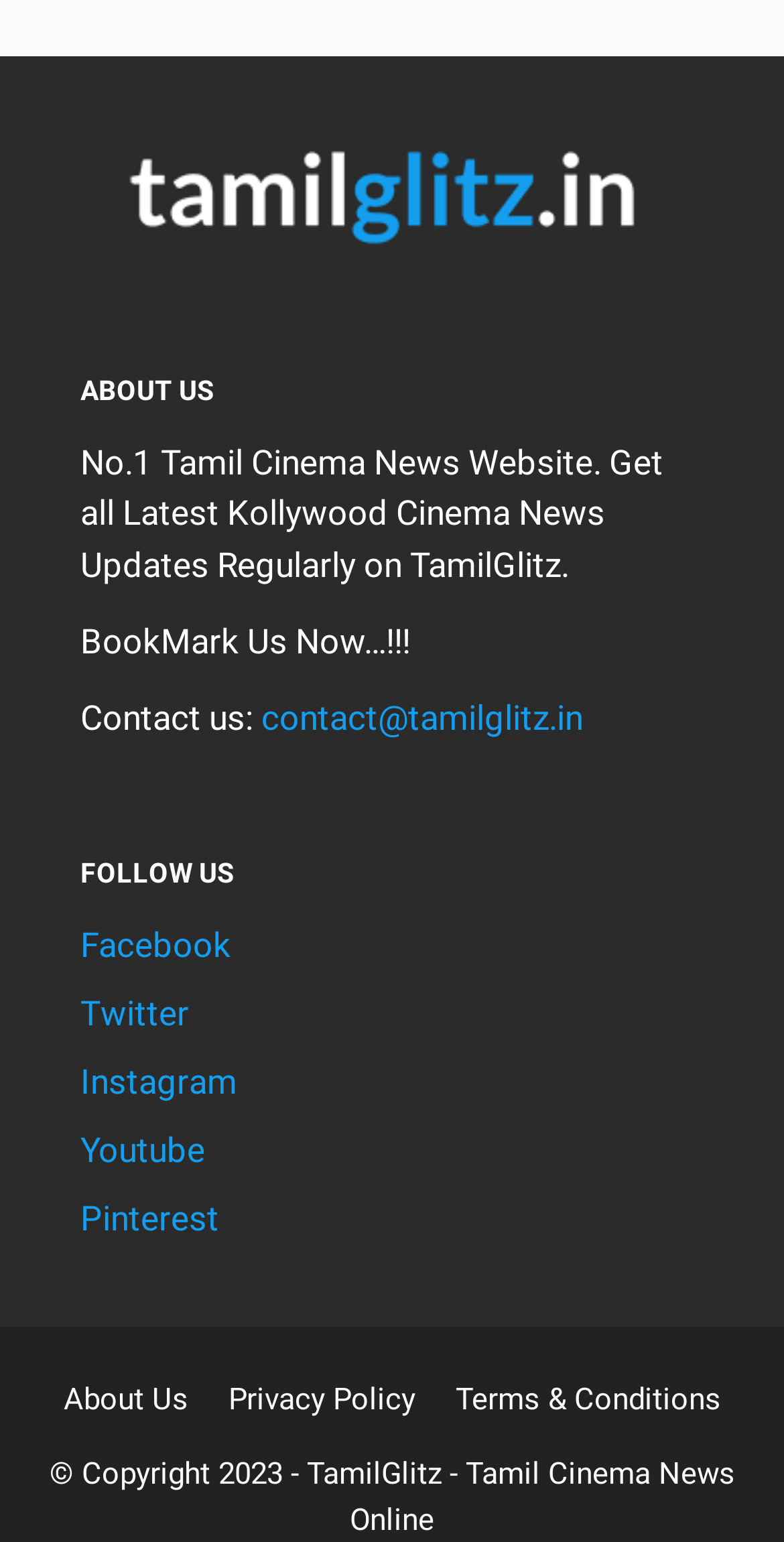Please analyze the image and provide a thorough answer to the question:
What is the copyright year of the website?

The copyright year can be determined by looking at the static text element at the bottom of the page which says '© Copyright 2023 - TamilGlitz - Tamil Cinema News Online'.